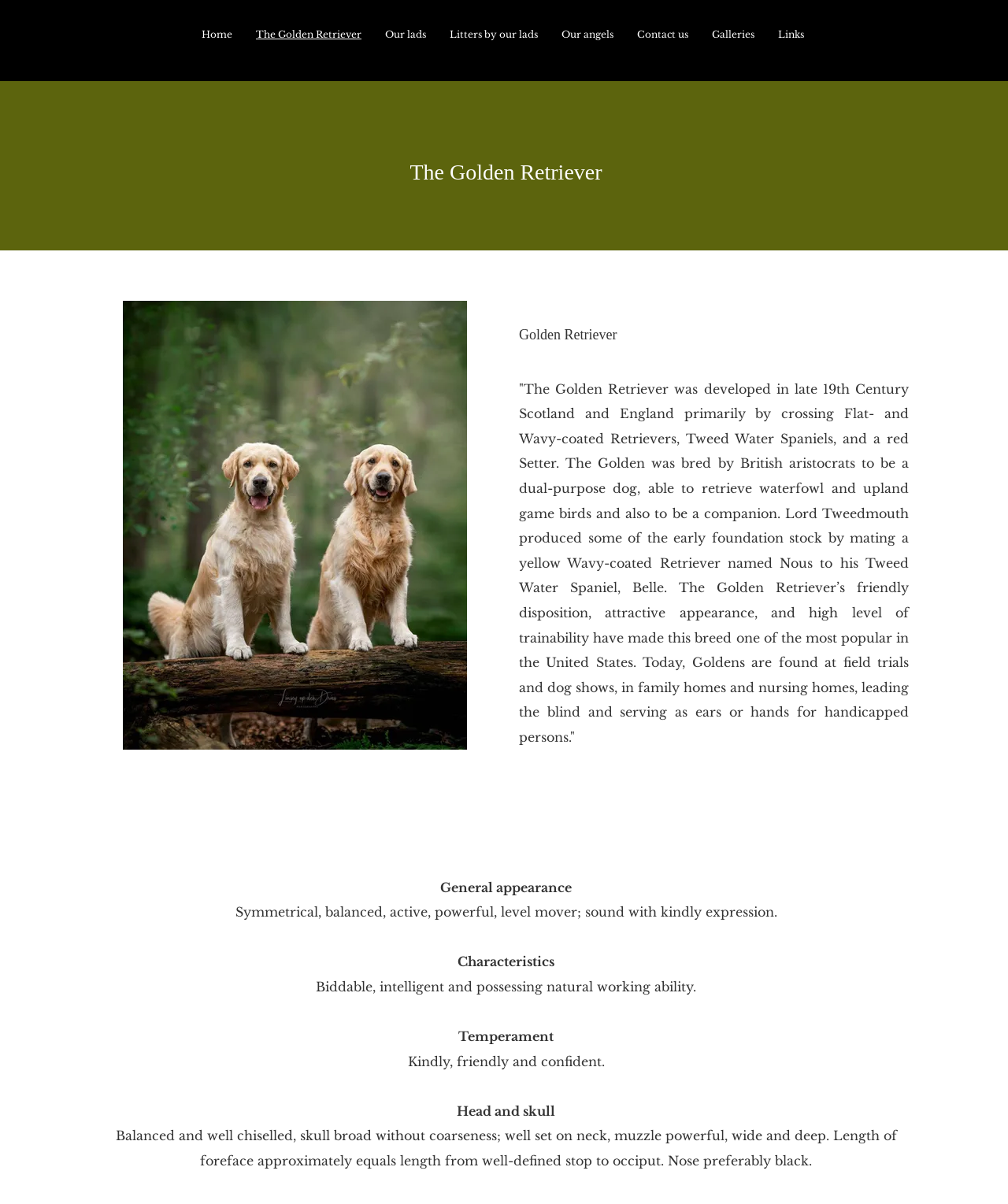Please determine the bounding box coordinates for the element with the description: "Our angels".

[0.545, 0.023, 0.62, 0.035]